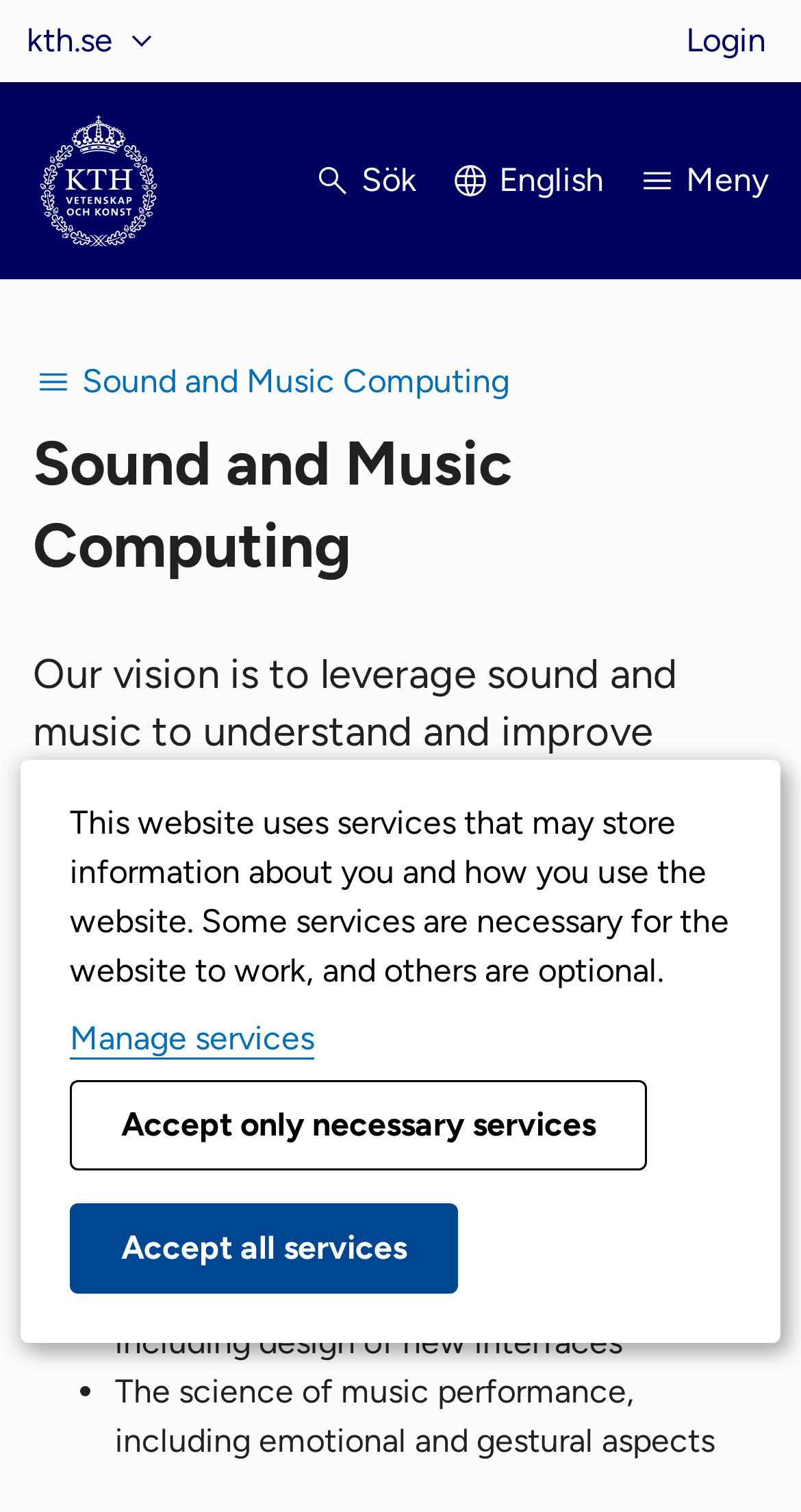Identify the bounding box for the UI element described as: "Accept only necessary services". Ensure the coordinates are four float numbers between 0 and 1, formatted as [left, top, right, bottom].

[0.087, 0.714, 0.808, 0.774]